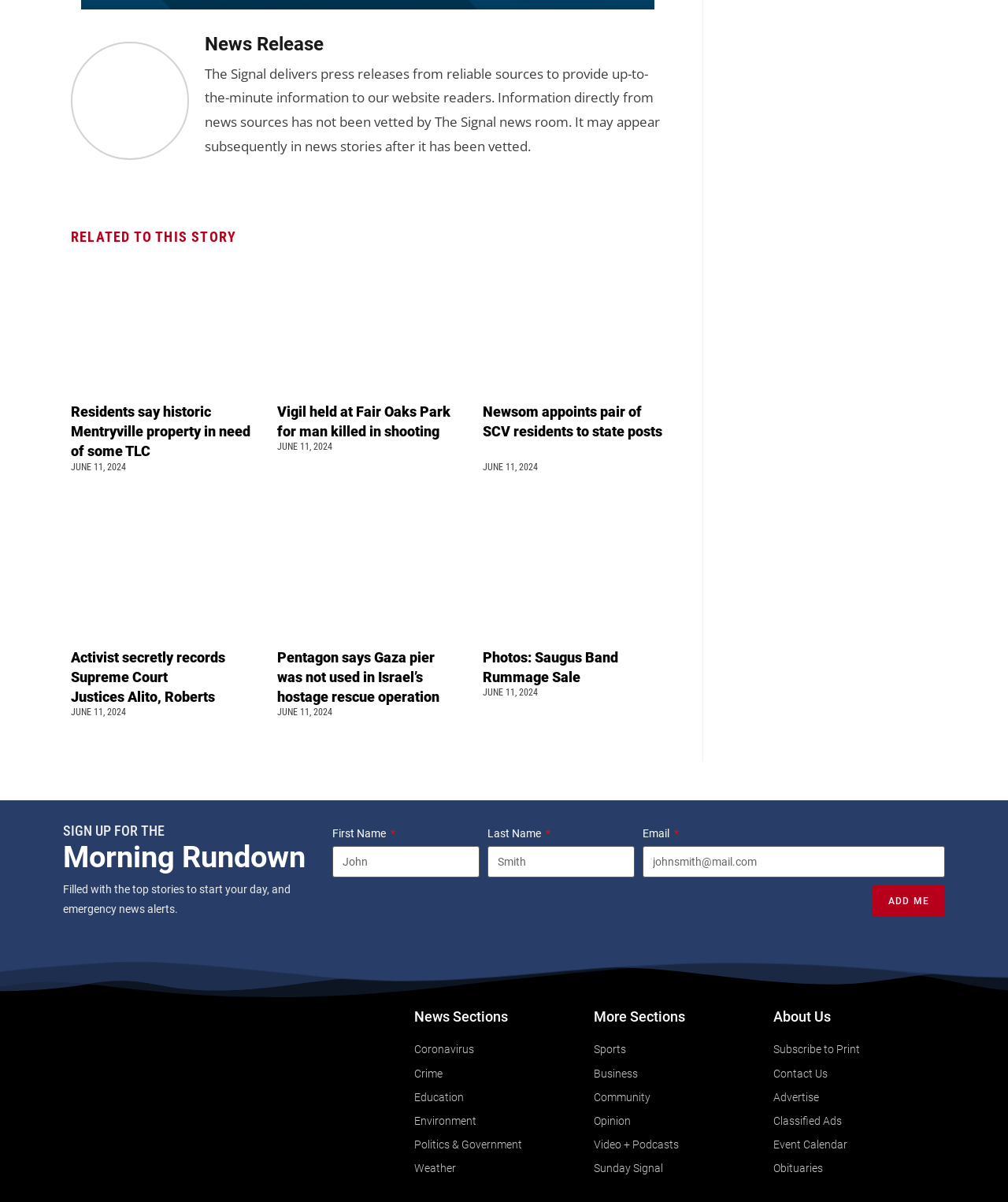Calculate the bounding box coordinates of the UI element given the description: "Photos: Saugus Band Rummage Sale".

[0.479, 0.54, 0.613, 0.57]